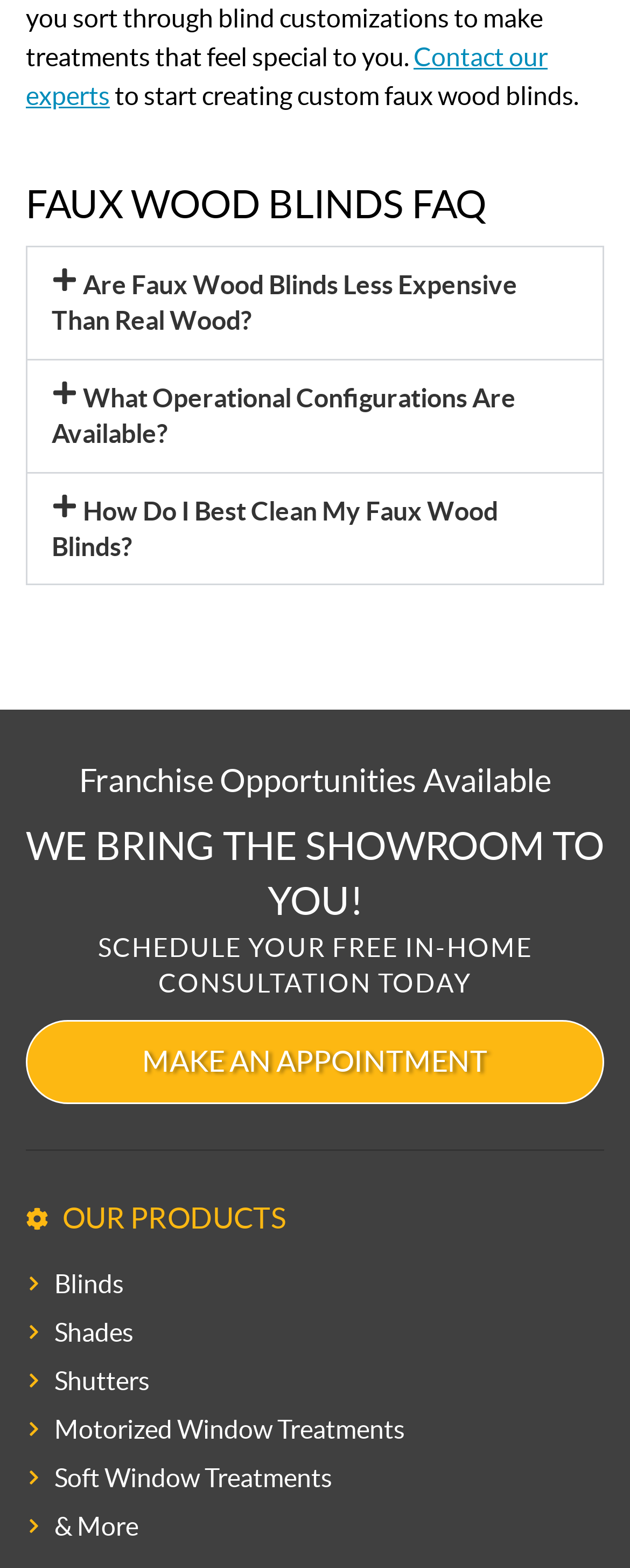Find the bounding box coordinates of the clickable area that will achieve the following instruction: "Contact our experts".

[0.041, 0.026, 0.869, 0.07]